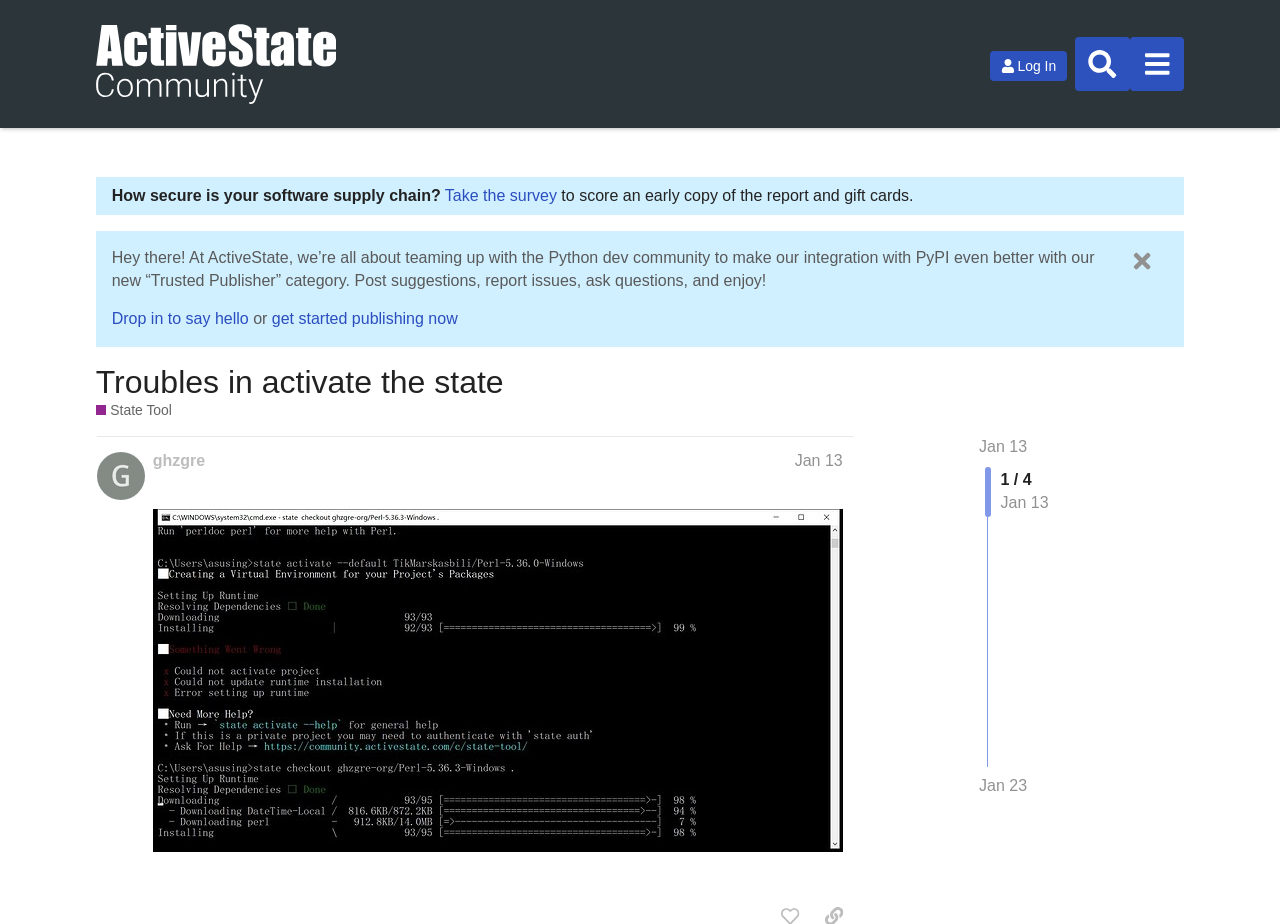What is the name of the community?
Using the details from the image, give an elaborate explanation to answer the question.

The name of the community can be found in the top-left corner of the webpage, where it says 'ActiveState Community' in a link format.